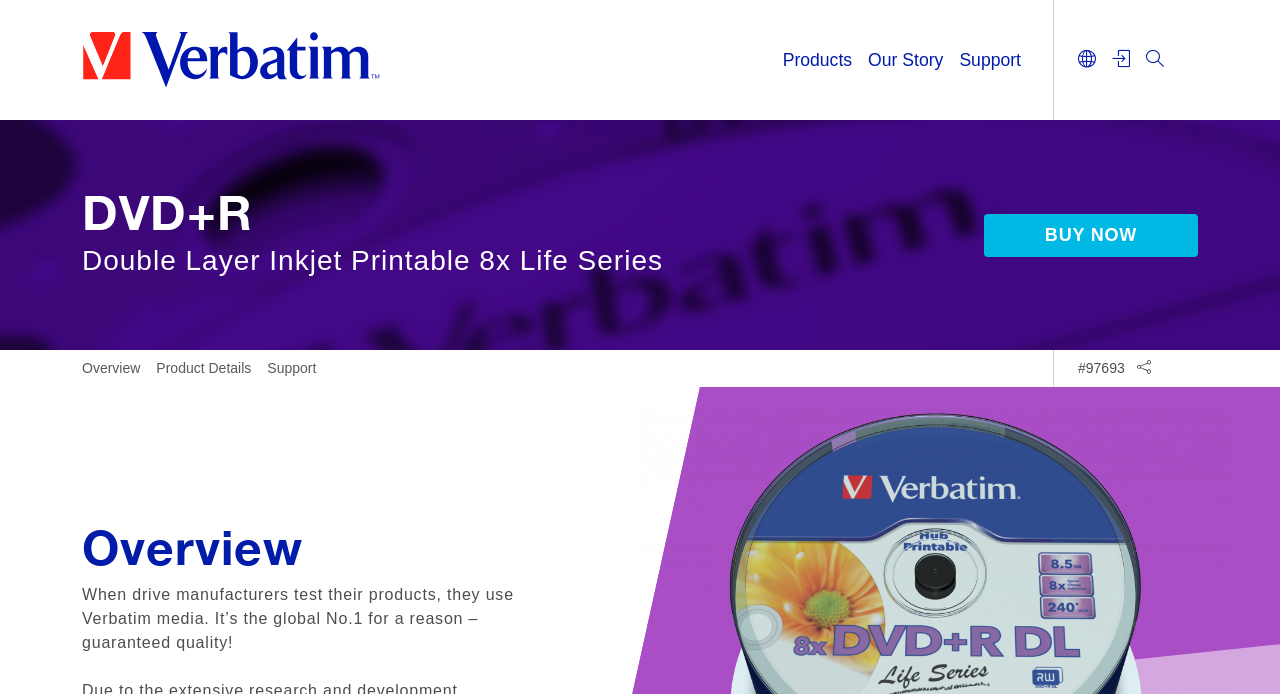Predict the bounding box of the UI element based on this description: "writing".

None